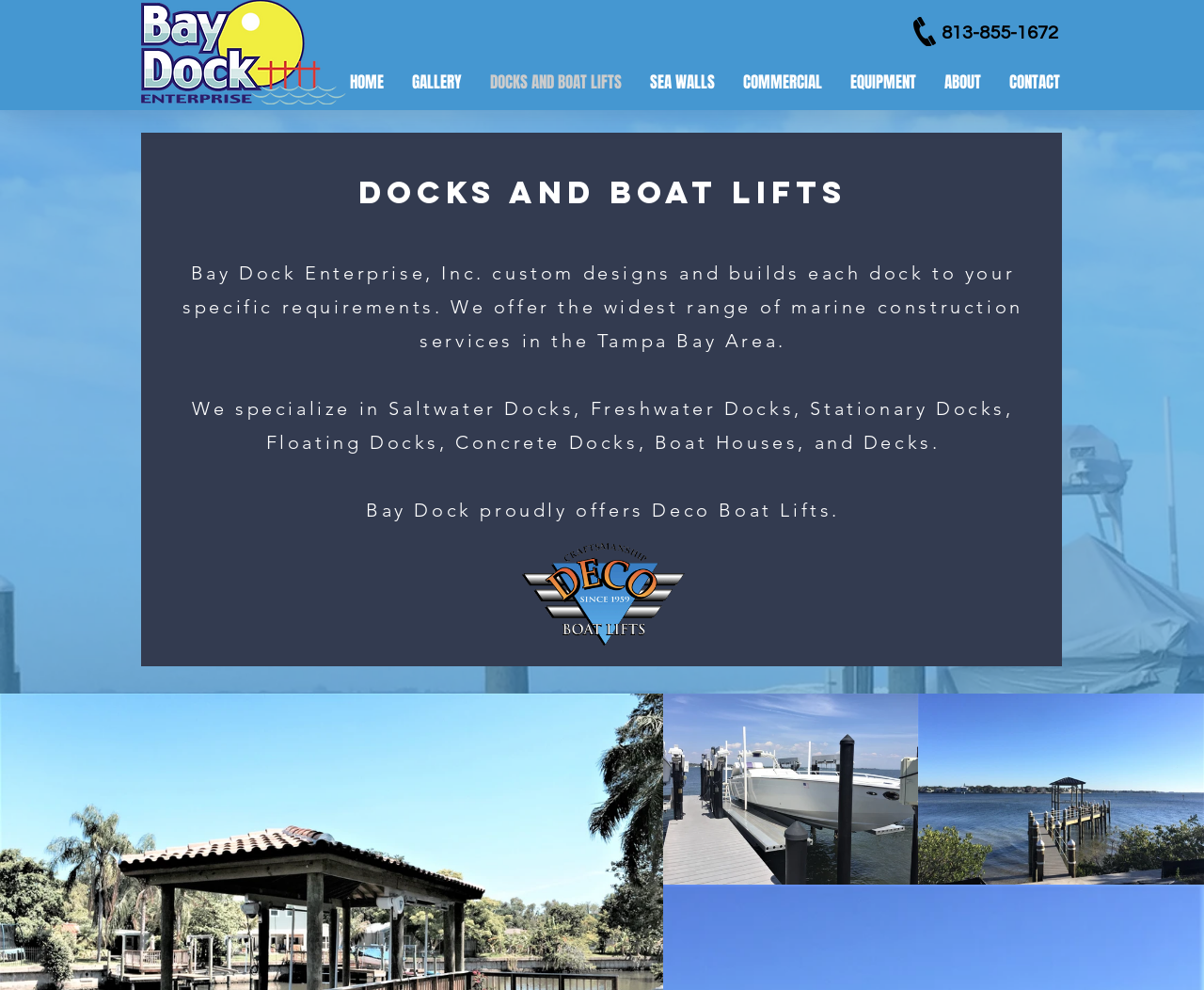Identify the bounding box coordinates of the clickable section necessary to follow the following instruction: "Call the phone number". The coordinates should be presented as four float numbers from 0 to 1, i.e., [left, top, right, bottom].

[0.782, 0.021, 0.888, 0.044]